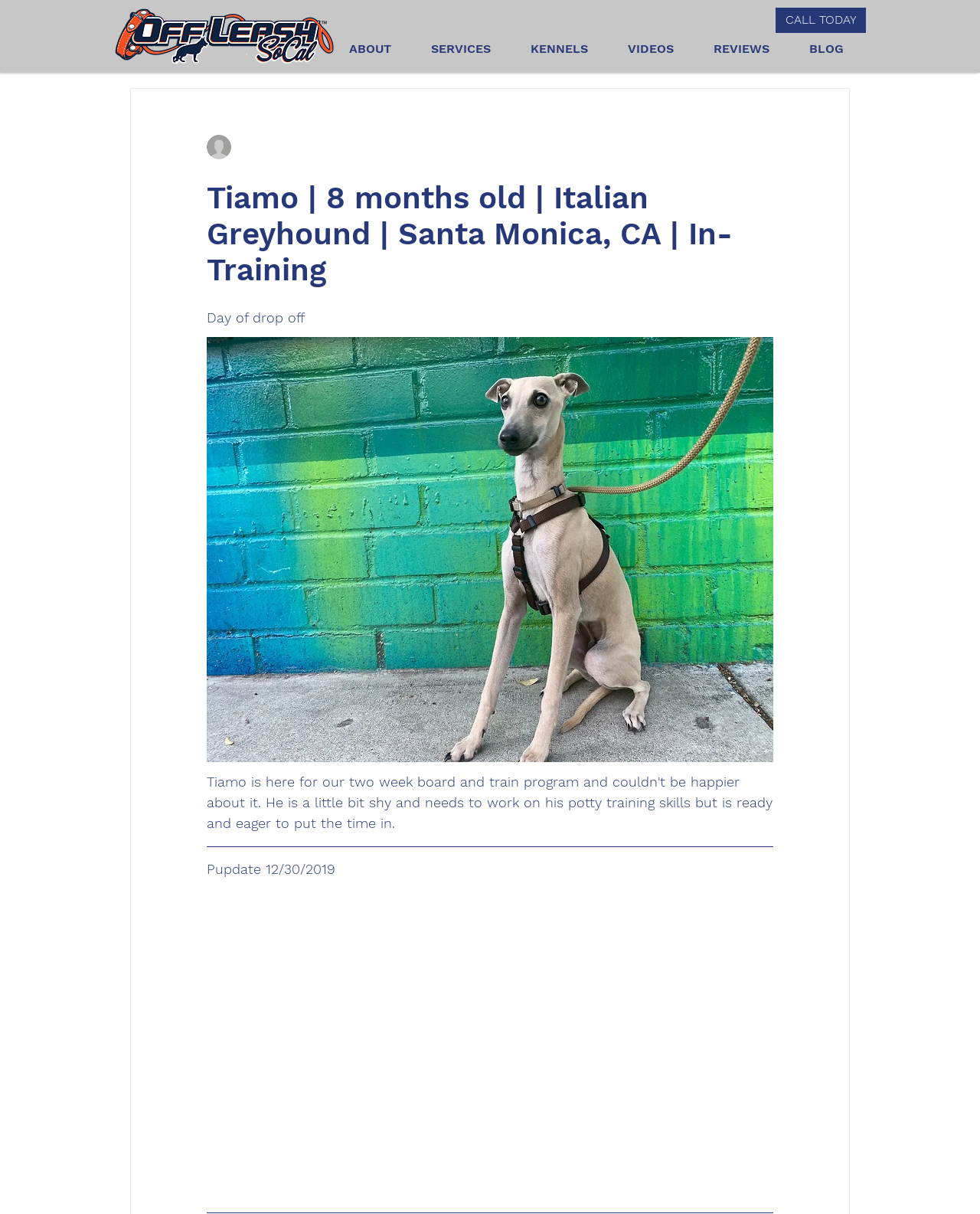What is the location of the dog?
Using the image, provide a concise answer in one word or a short phrase.

Santa Monica, CA